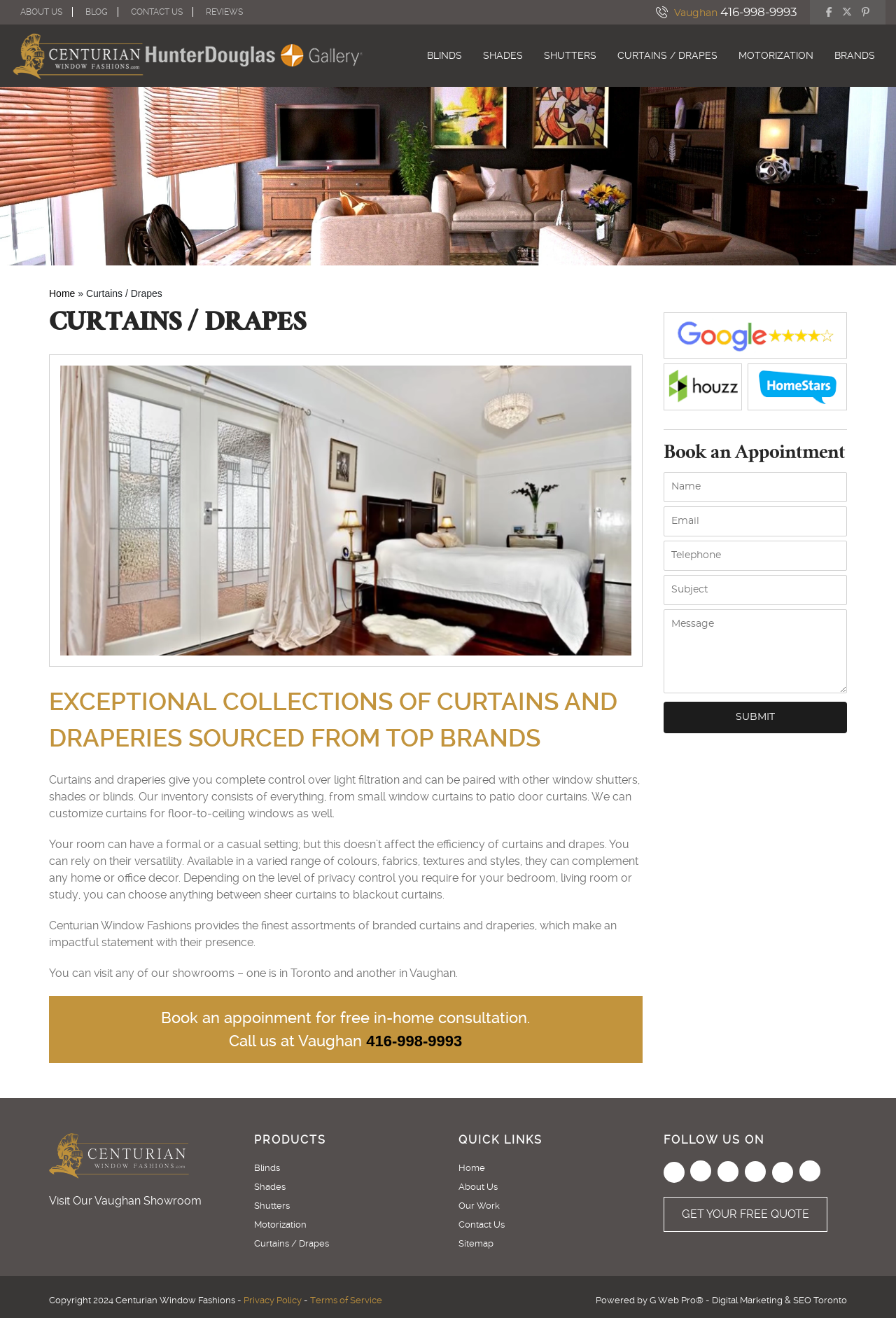How many social media platforms are linked on this webpage? From the image, respond with a single word or brief phrase.

5